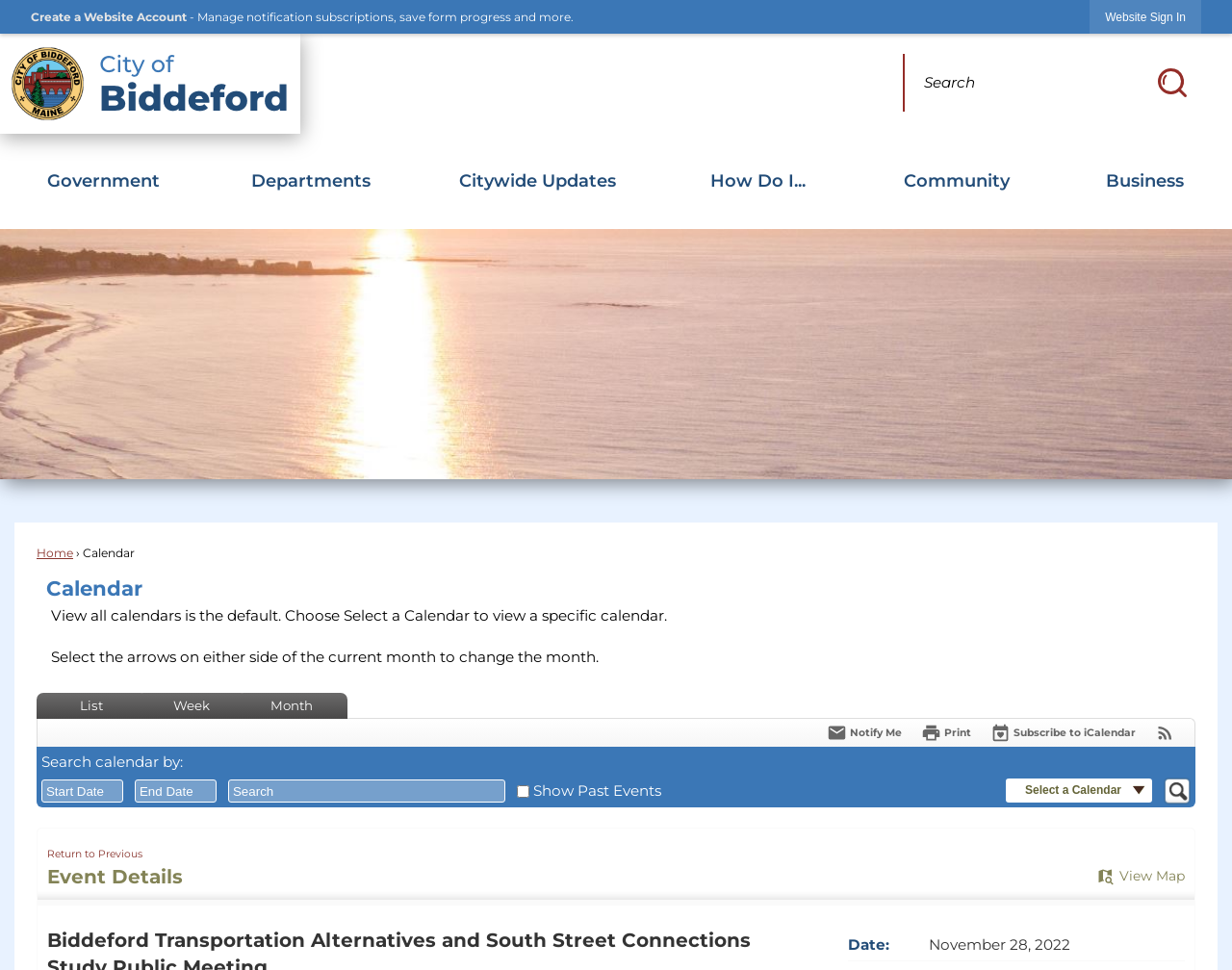Determine the bounding box coordinates of the clickable region to follow the instruction: "Search".

[0.733, 0.055, 0.975, 0.115]